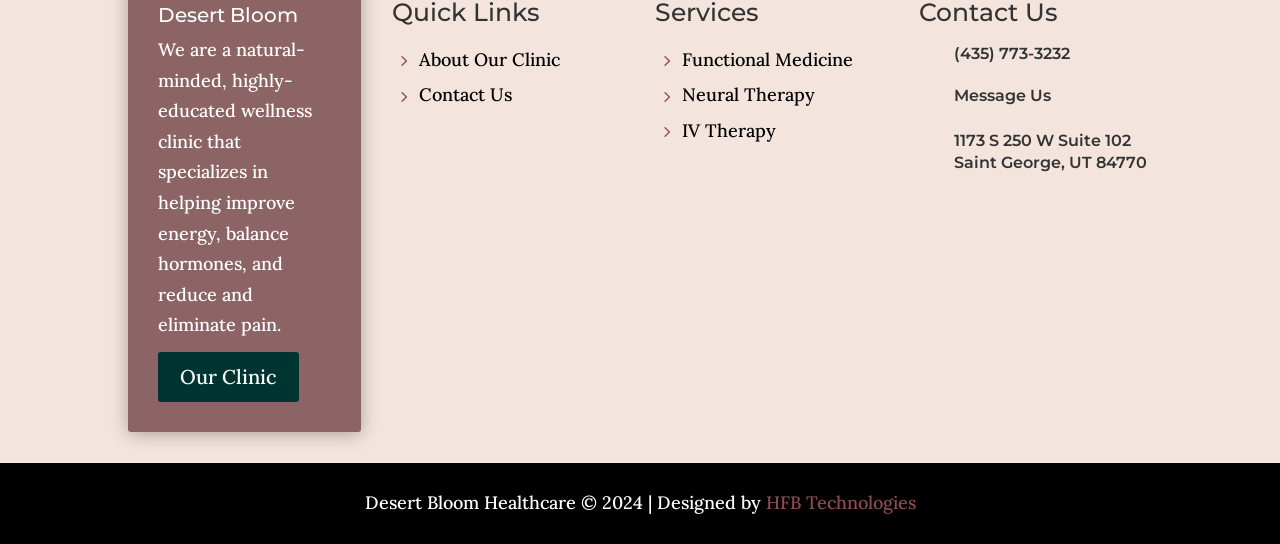What is the phone number of the clinic?
Use the screenshot to answer the question with a single word or phrase.

(435) 773-3232